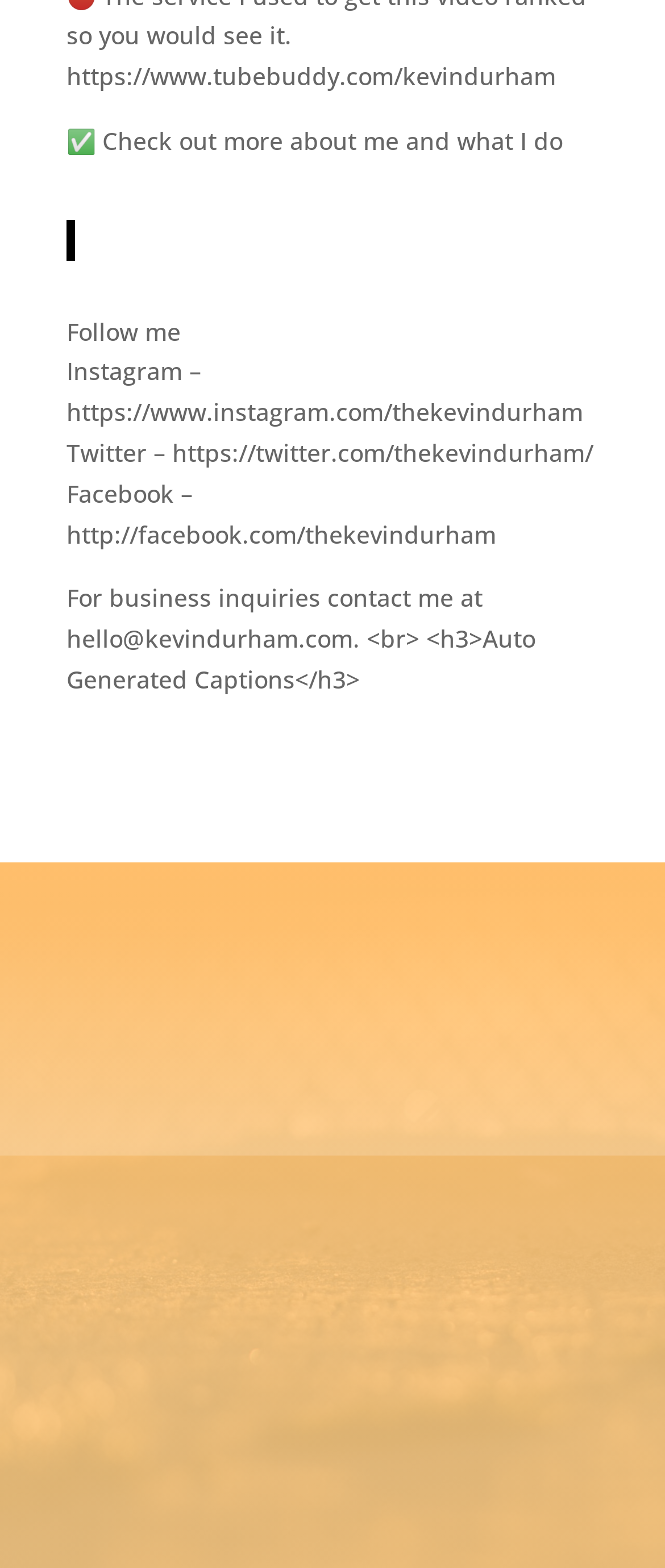What is the email address for business inquiries?
Please look at the screenshot and answer using one word or phrase.

hello@kevindurham.com